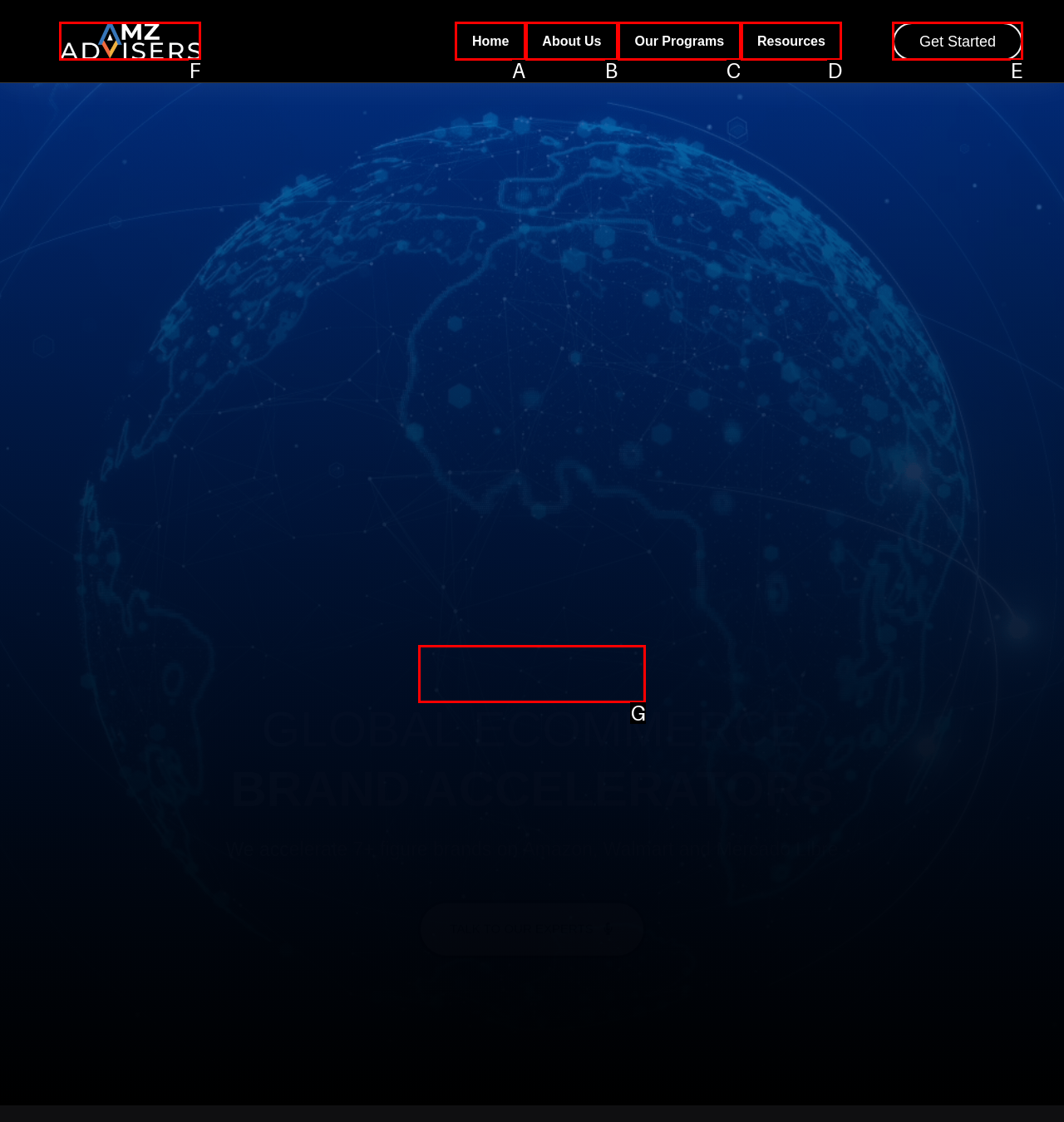Choose the option that aligns with the description: alt="AMZ LOGO WH Medium"
Respond with the letter of the chosen option directly.

F